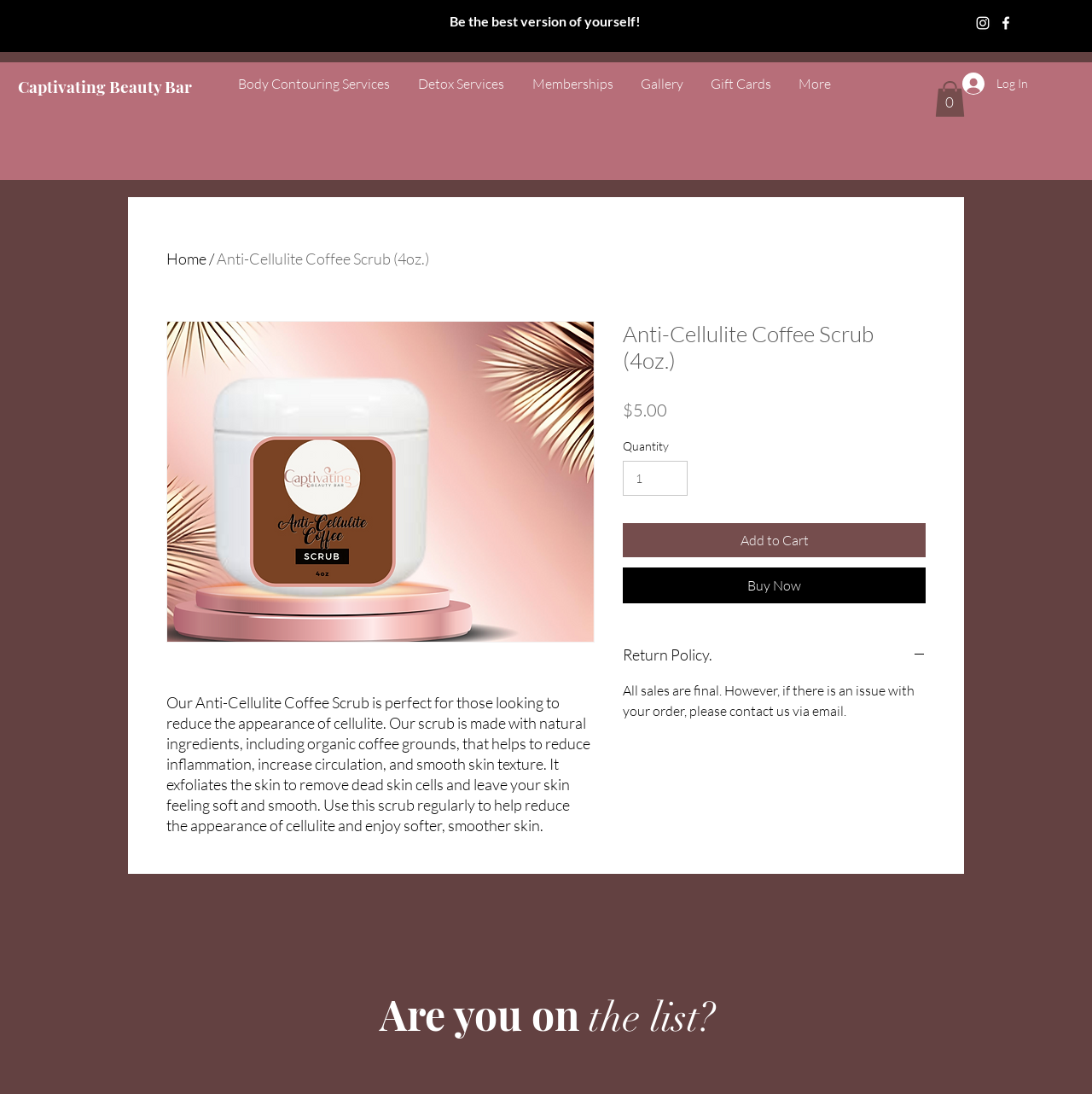Please specify the bounding box coordinates in the format (top-left x, top-left y, bottom-right x, bottom-right y), with values ranging from 0 to 1. Identify the bounding box for the UI component described as follows: Memberships

[0.475, 0.057, 0.575, 0.096]